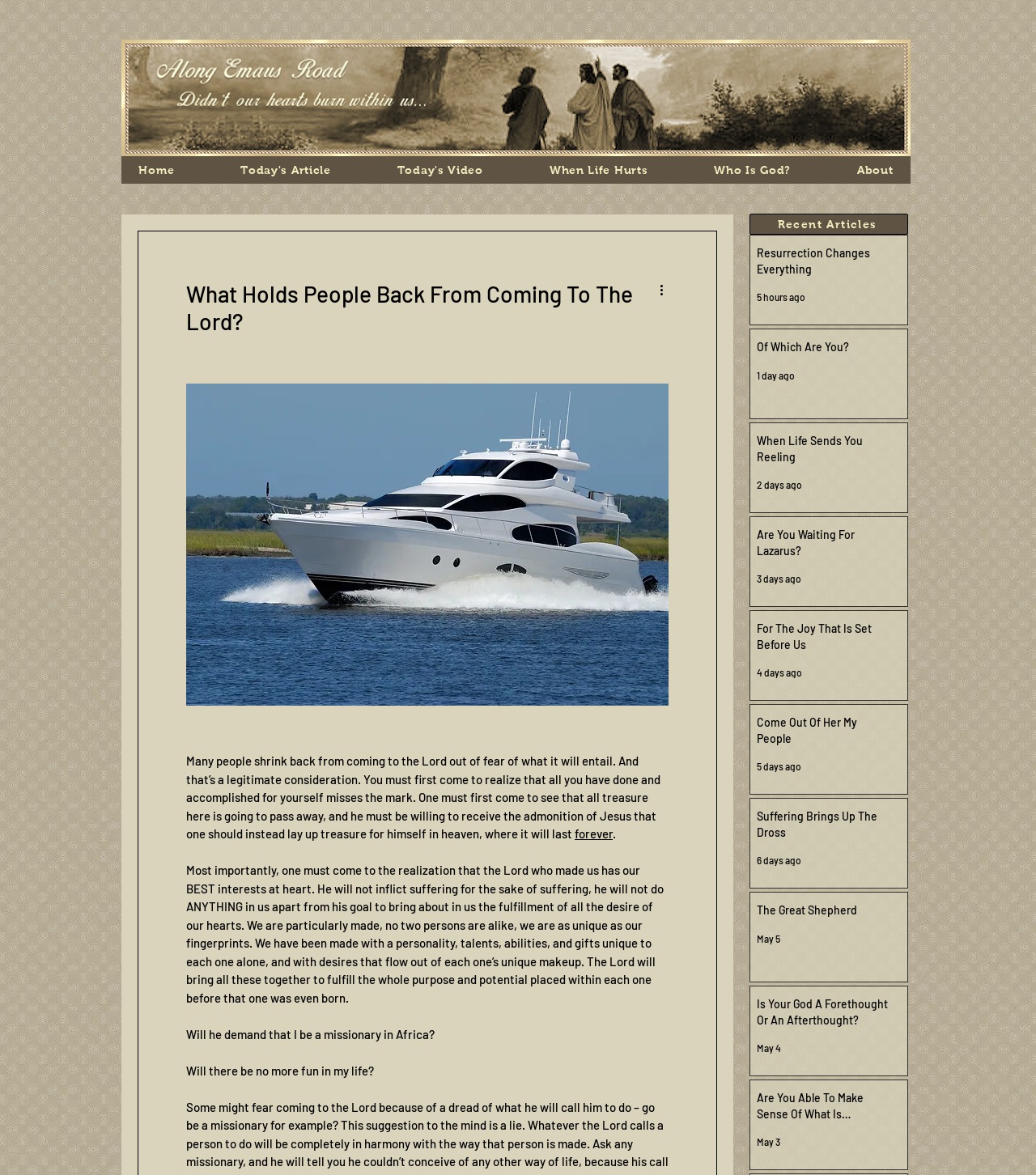Using the information from the screenshot, answer the following question thoroughly:
What is the main topic of this webpage?

Based on the webpage content, the main topic is about surrendering to God, which is evident from the heading 'What Holds People Back From Coming To The Lord?' and the subsequent paragraphs discussing the fears and misconceptions people have about surrendering to God.